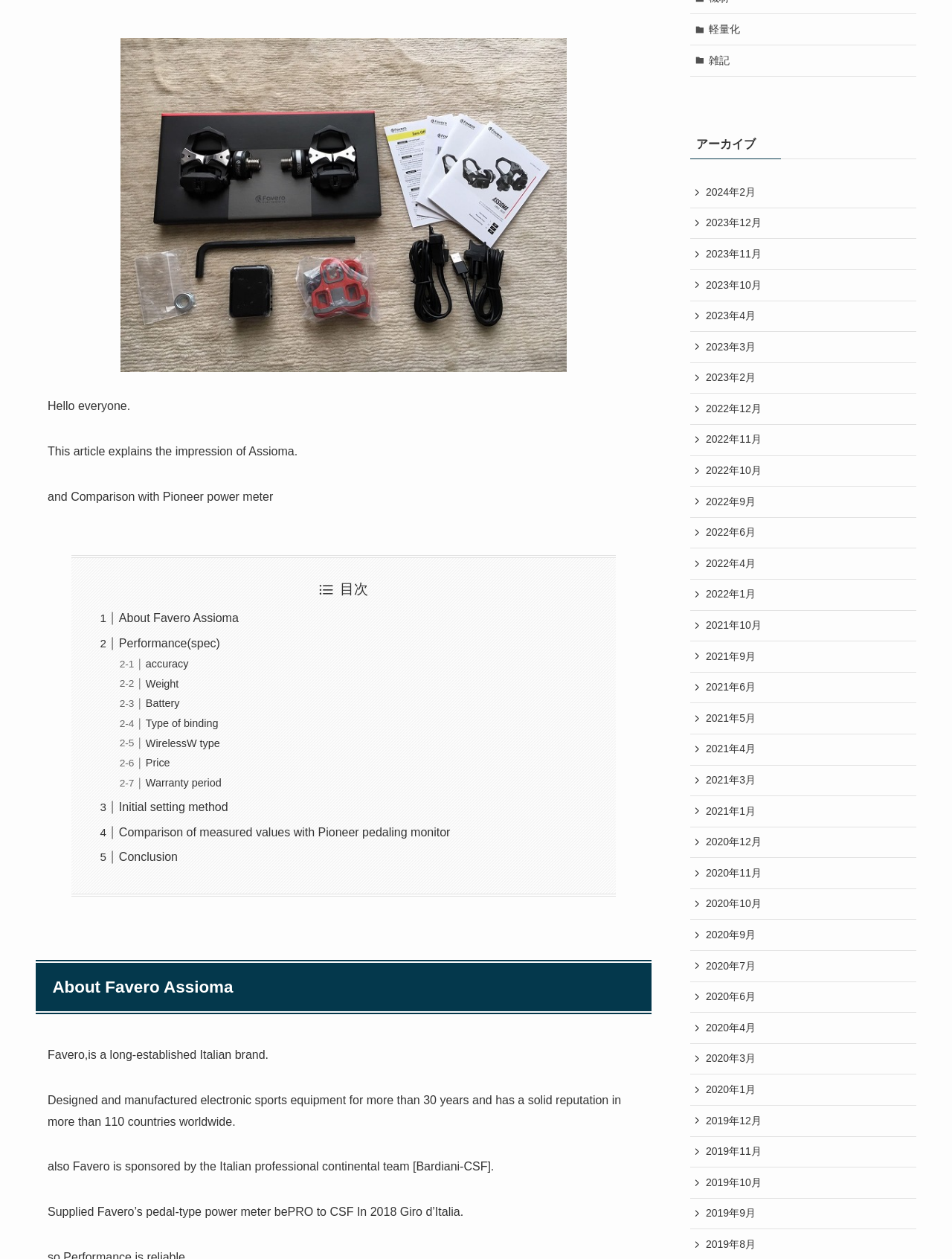Reply to the question with a brief word or phrase: How many archive links are there on the webpage?

24